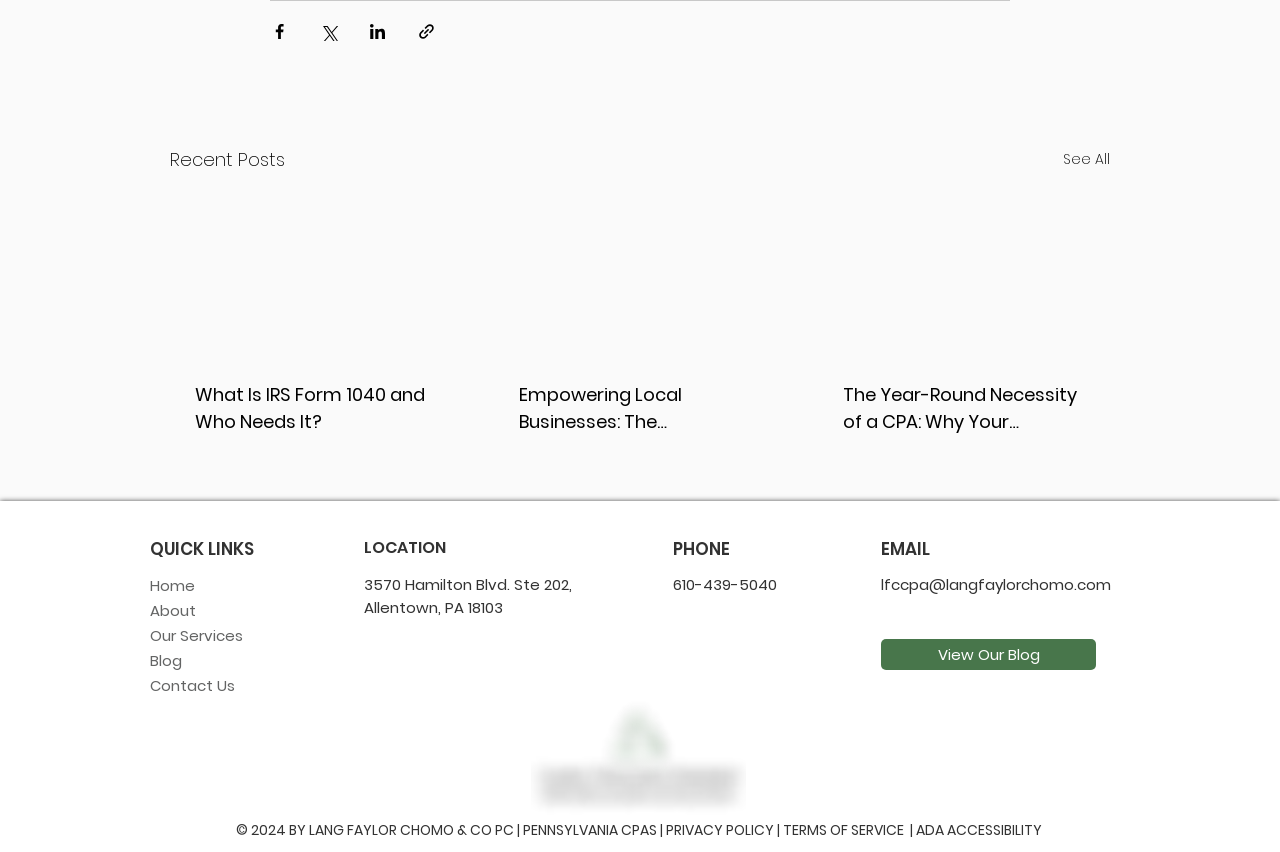Given the element description: "Home", predict the bounding box coordinates of this UI element. The coordinates must be four float numbers between 0 and 1, given as [left, top, right, bottom].

[0.117, 0.672, 0.205, 0.701]